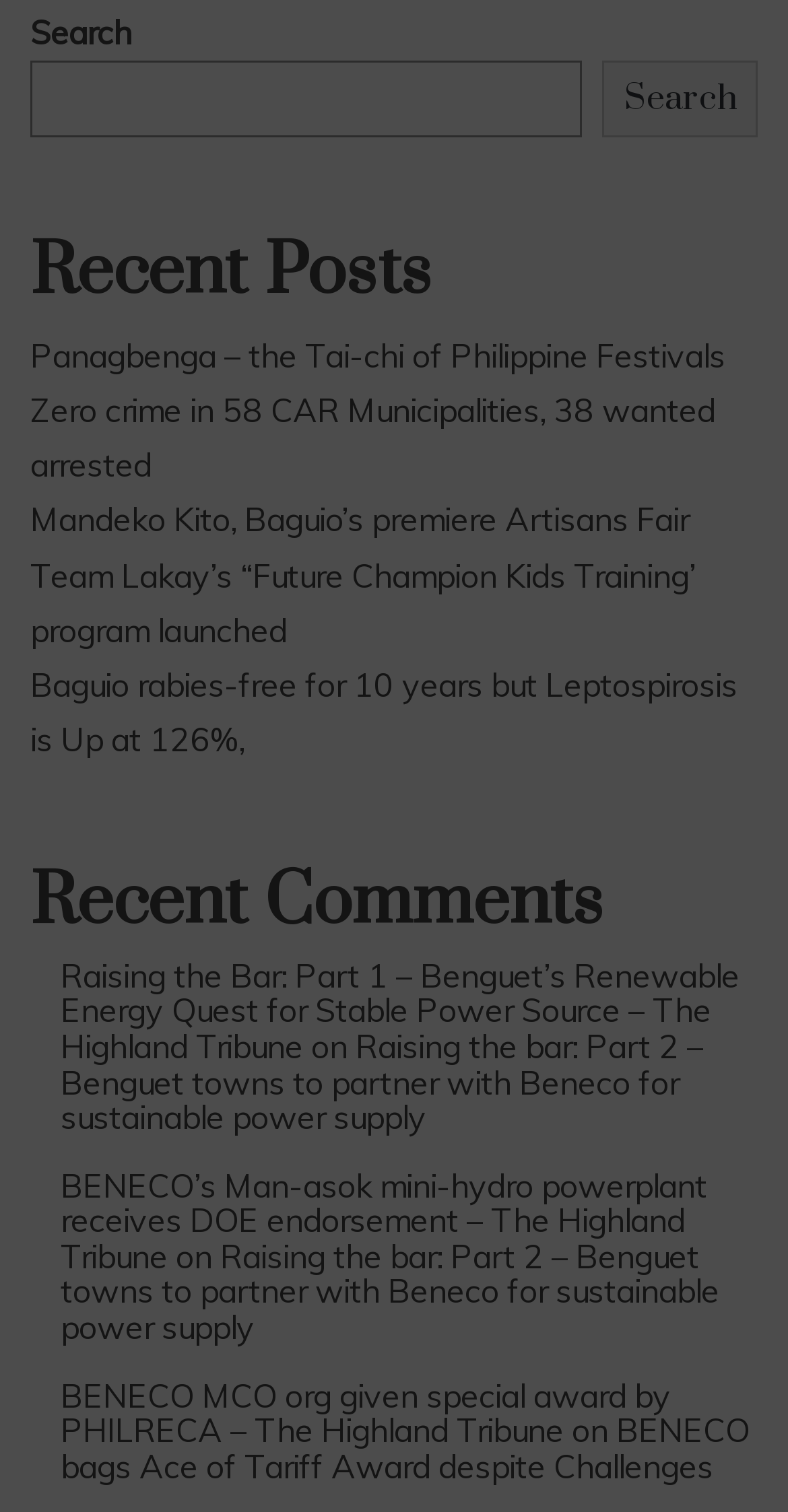Identify the bounding box coordinates for the UI element described as: "Search".

[0.764, 0.041, 0.962, 0.091]